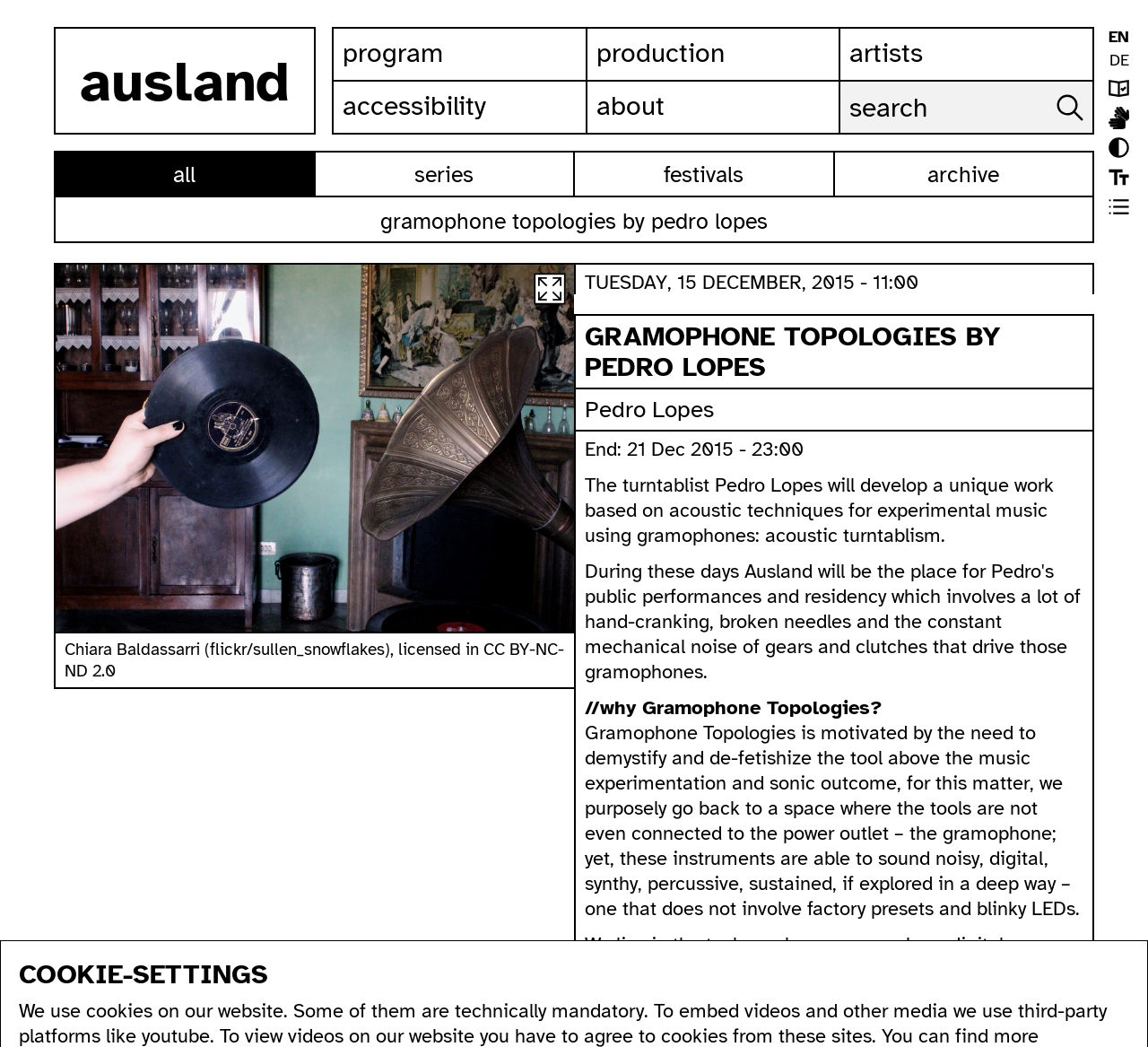From the webpage screenshot, predict the bounding box coordinates (top-left x, top-left y, bottom-right x, bottom-right y) for the UI element described here: list view

[0.965, 0.187, 0.984, 0.208]